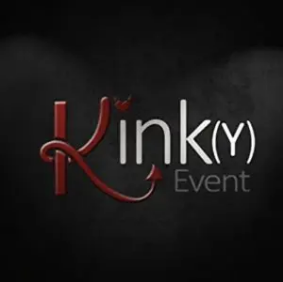What is the tone set by the logo for the Kink(y) Event?
Give a thorough and detailed response to the question.

The caption states that the logo effectively encapsulates the spirit of the Kink(y) Event, setting the tone for a weekend of creativity and exploration, which suggests that the tone is creative and exploratory.